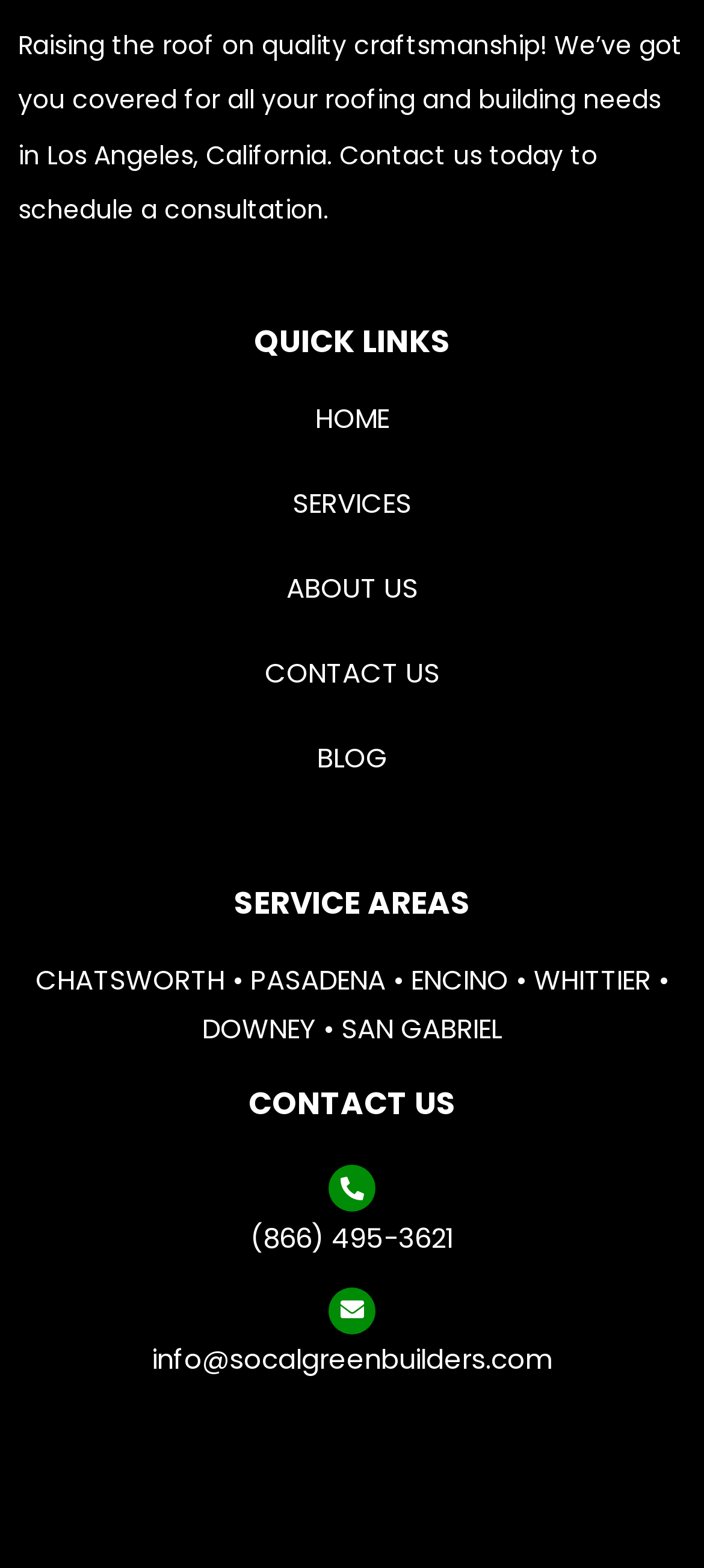Please identify the bounding box coordinates of the clickable area that will allow you to execute the instruction: "Read the BLOG".

[0.45, 0.471, 0.55, 0.496]